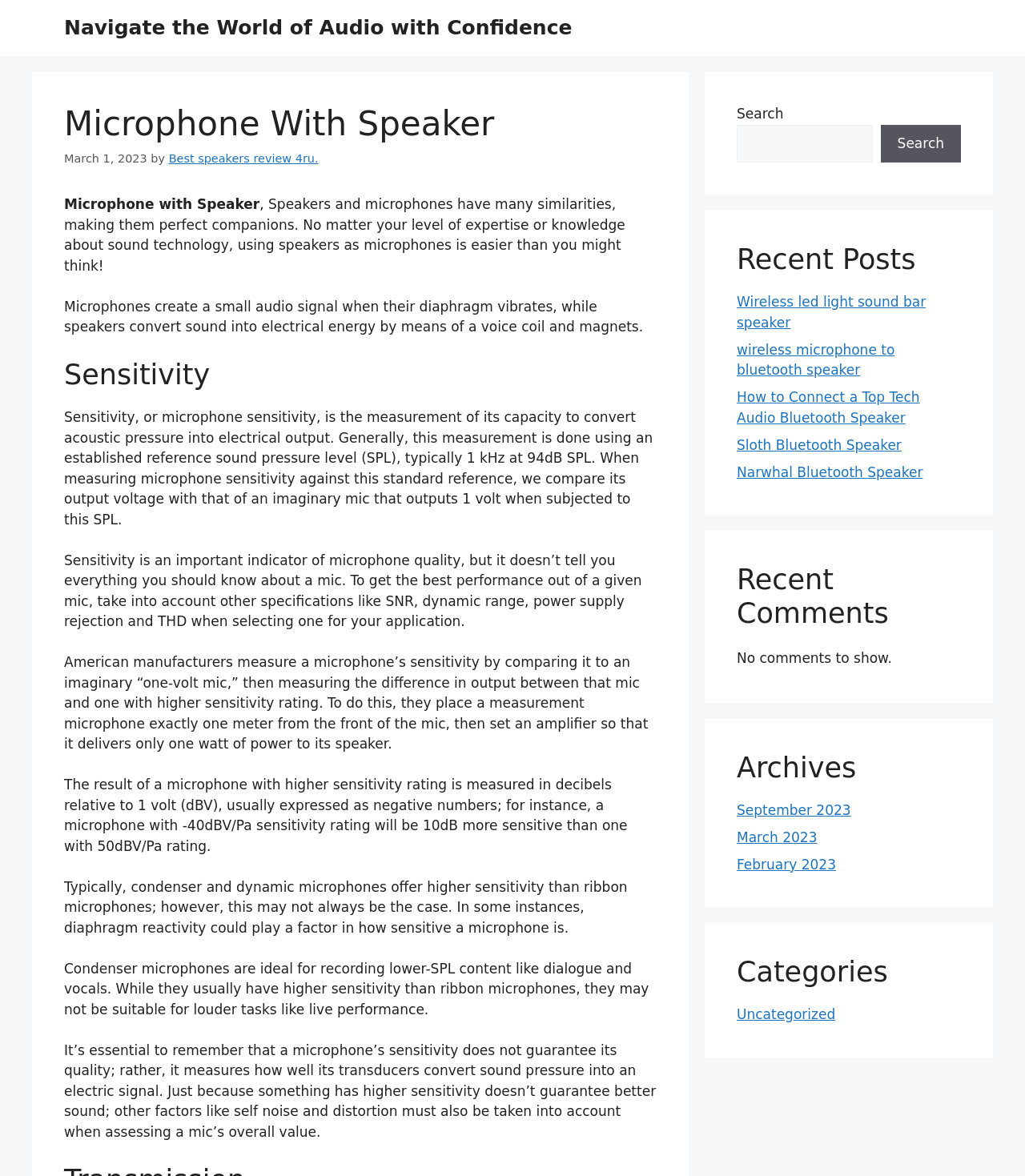What is the title or heading displayed on the webpage?

Microphone With Speaker